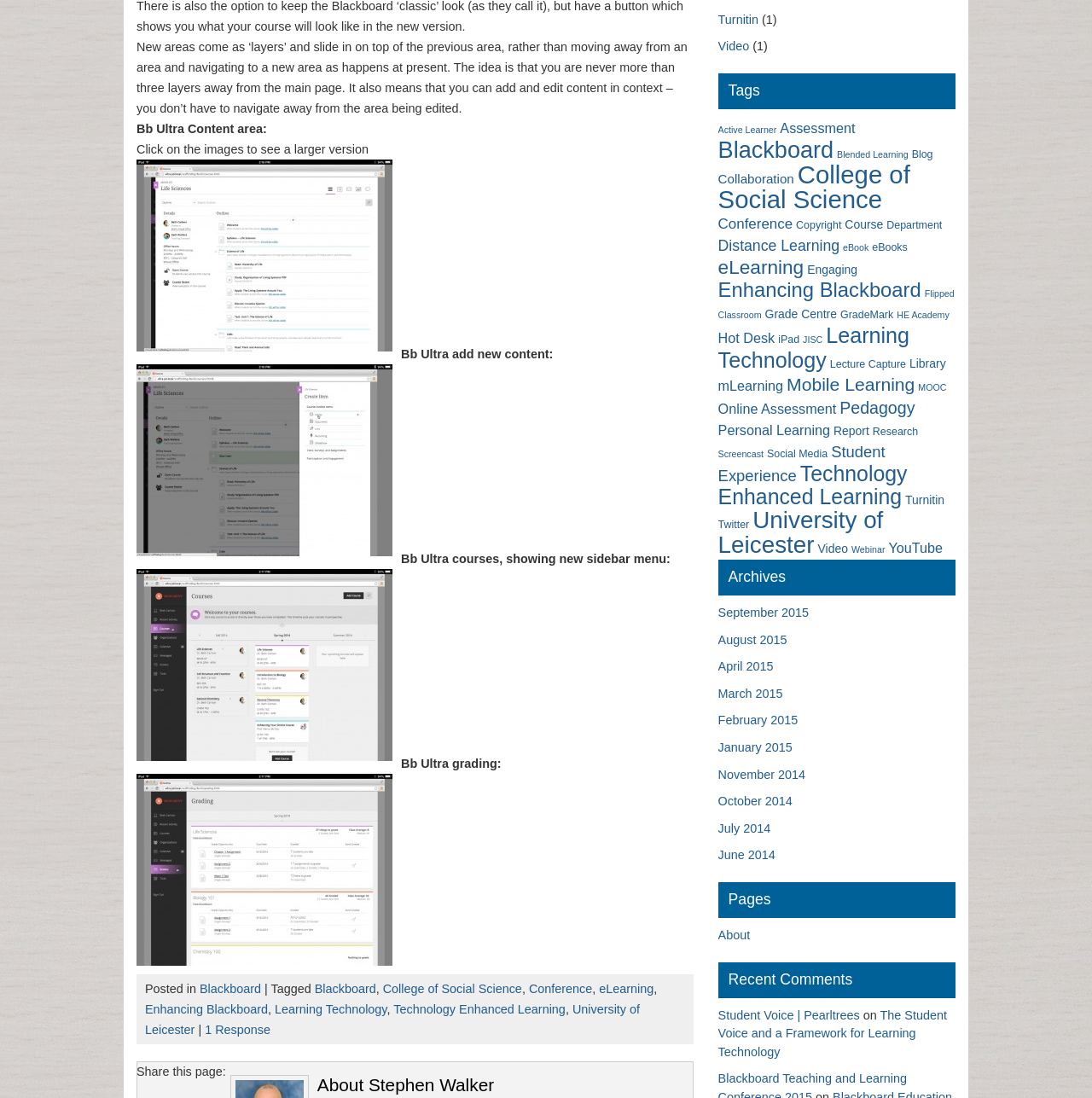What is the topic of the webpage?
Look at the webpage screenshot and answer the question with a detailed explanation.

Based on the content of the webpage, it appears to be discussing Blackboard, a learning management system, and its features and enhancements.